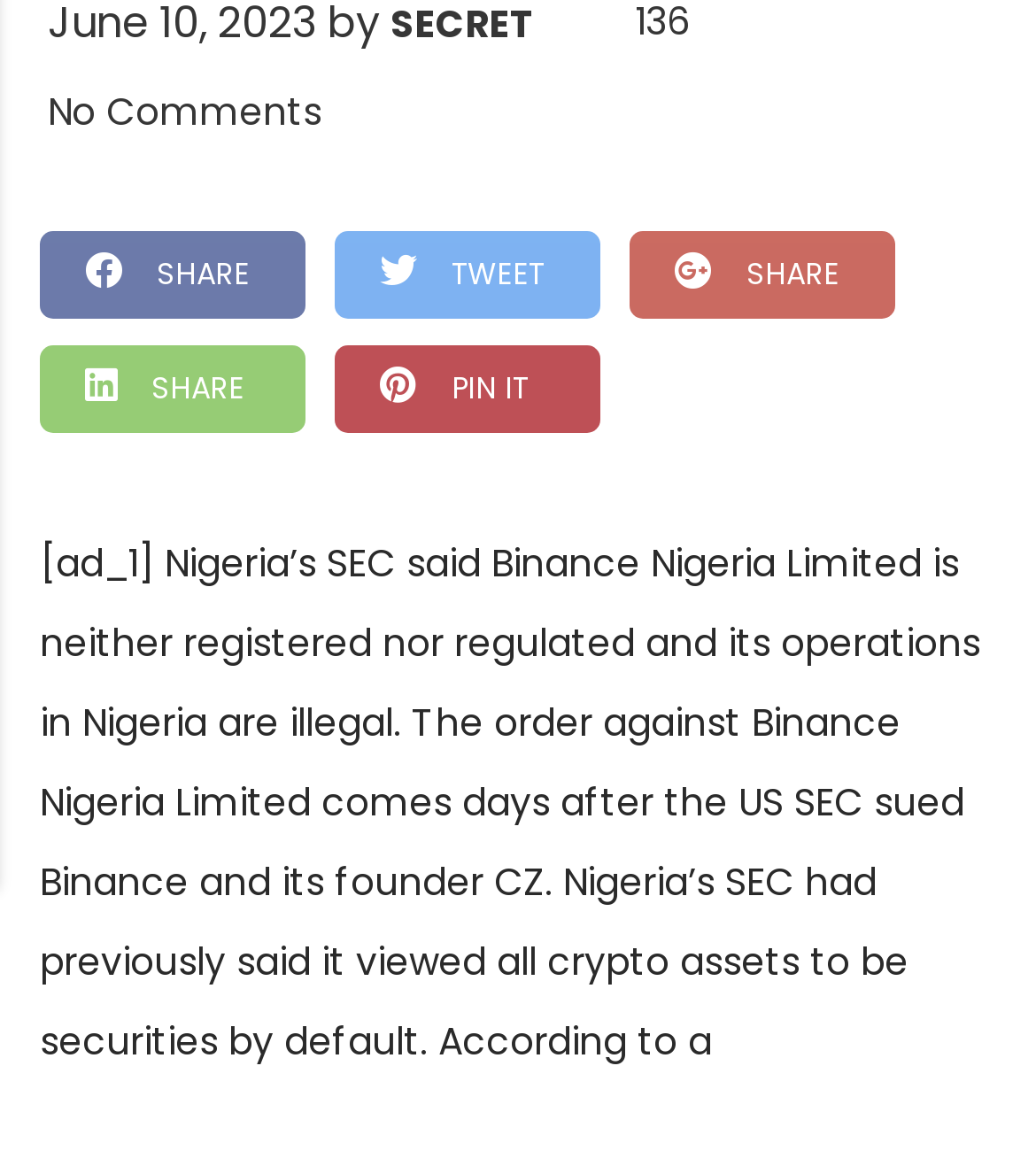Identify the bounding box coordinates for the UI element described by the following text: "July 26, 2018". Provide the coordinates as four float numbers between 0 and 1, in the format [left, top, right, bottom].

None